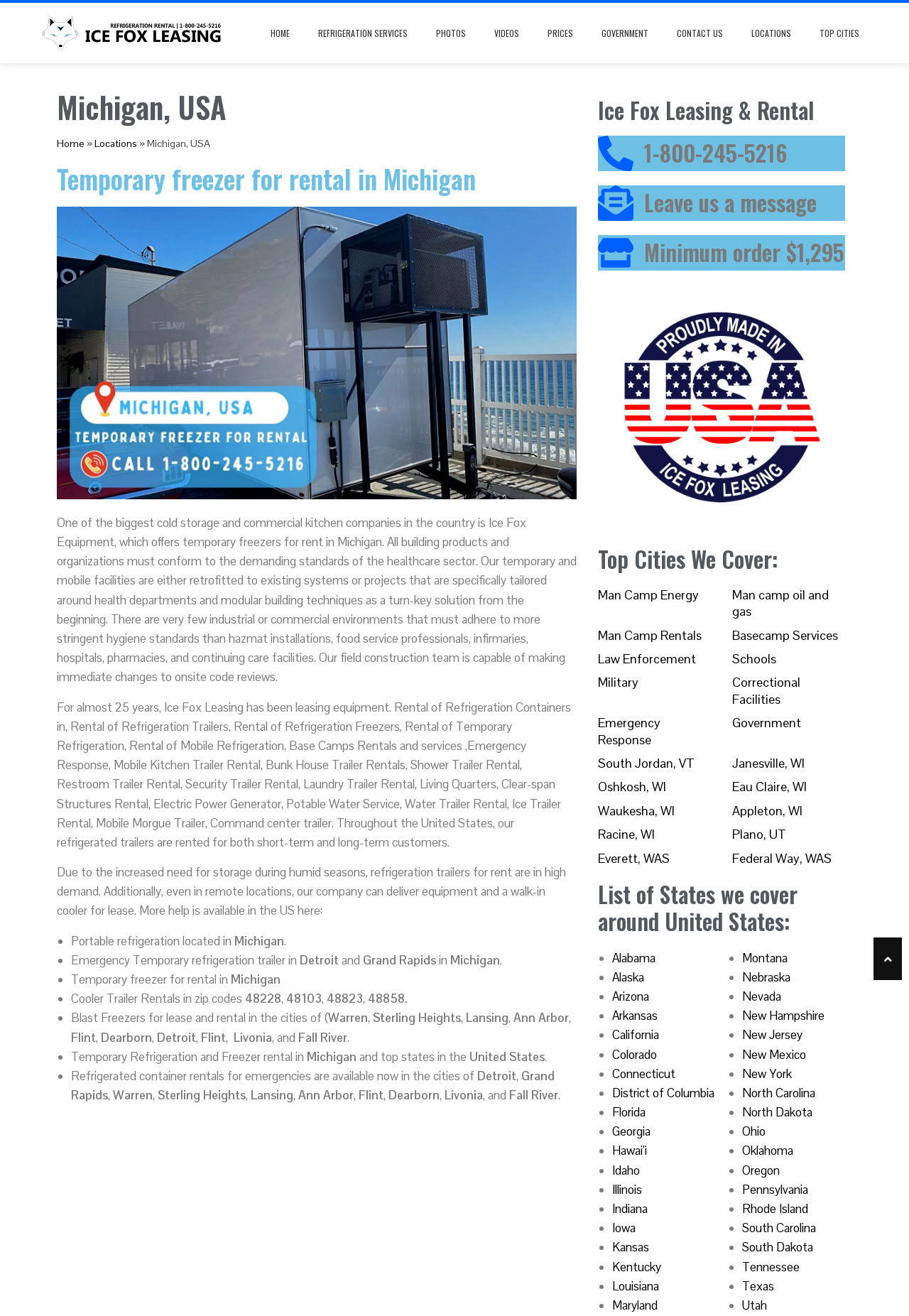What type of facilities can Ice Fox Equipment provide?
Kindly answer the question with as much detail as you can.

Ice Fox Equipment can provide mobile facilities such as refrigeration trailers, refrigeration containers, and temporary freezers. This information is obtained from the text 'Our temporary and mobile facilities are either retrofitted to existing systems or projects that are specifically tailored around health departments and modular building techniques as a turn-key solution from the beginning'.